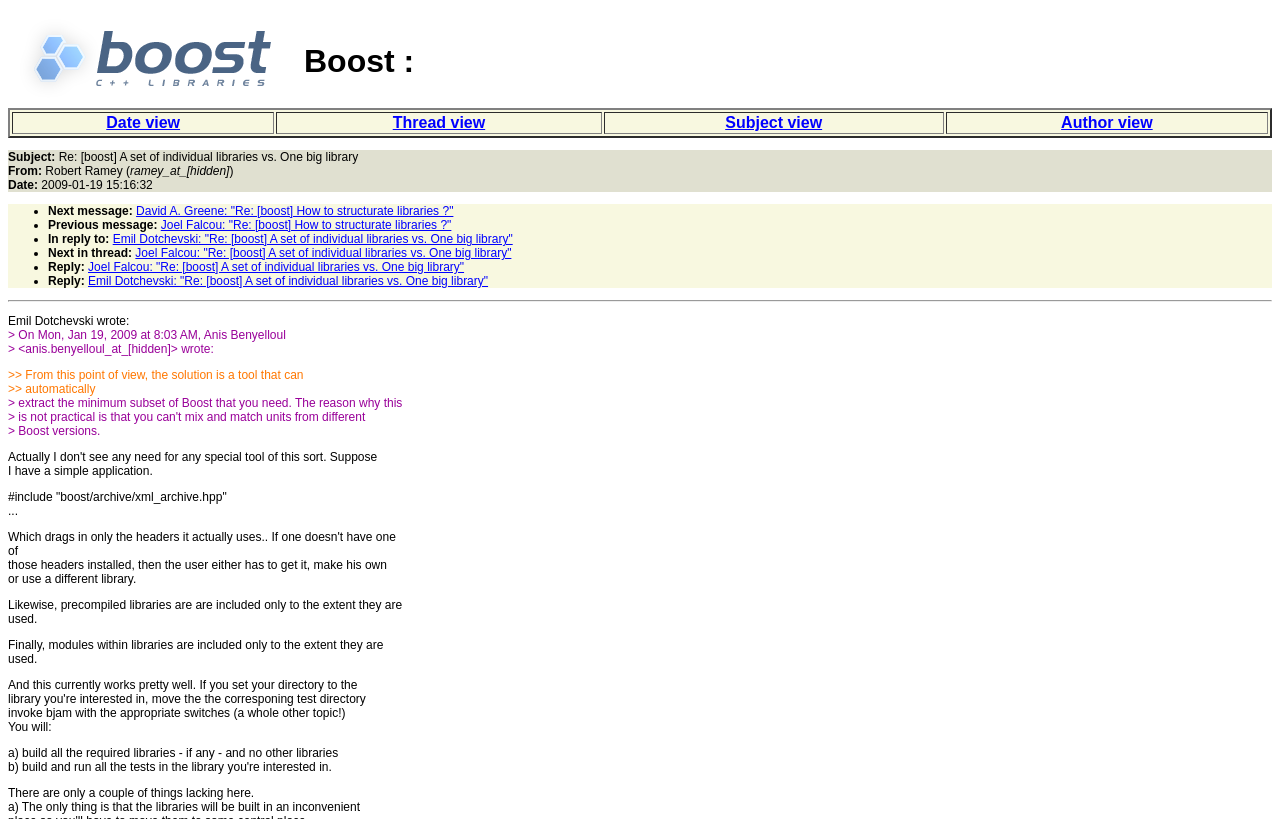Identify the bounding box coordinates for the UI element described as: "Thread view". The coordinates should be provided as four floats between 0 and 1: [left, top, right, bottom].

[0.307, 0.139, 0.379, 0.16]